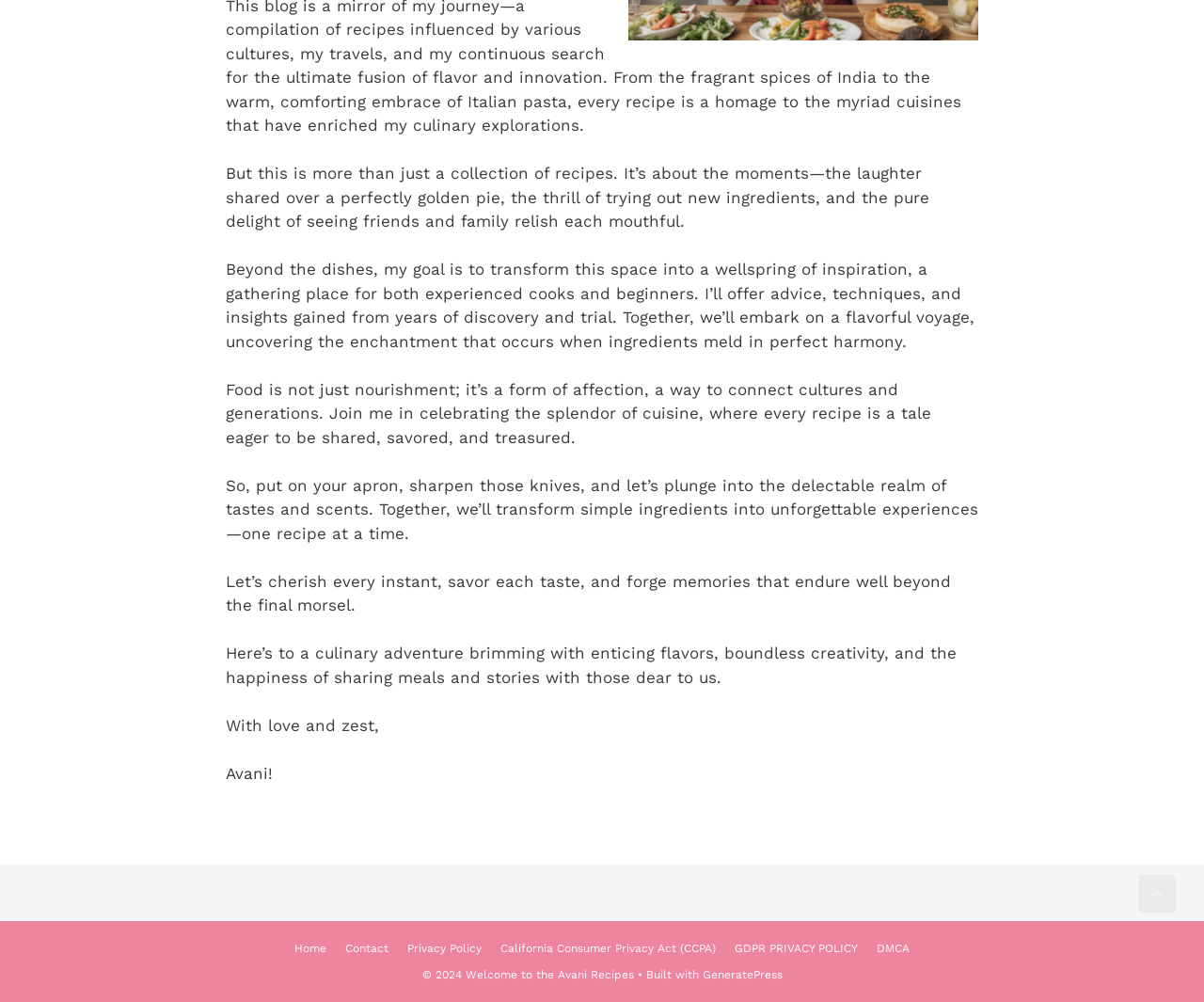What is the purpose of this website?
Give a detailed and exhaustive answer to the question.

Based on the text content of the webpage, it appears that the website is not just a collection of recipes, but a platform for sharing cooking experiences, techniques, and inspiration. The author aims to create a community for both experienced cooks and beginners to come together and celebrate the joy of cooking.